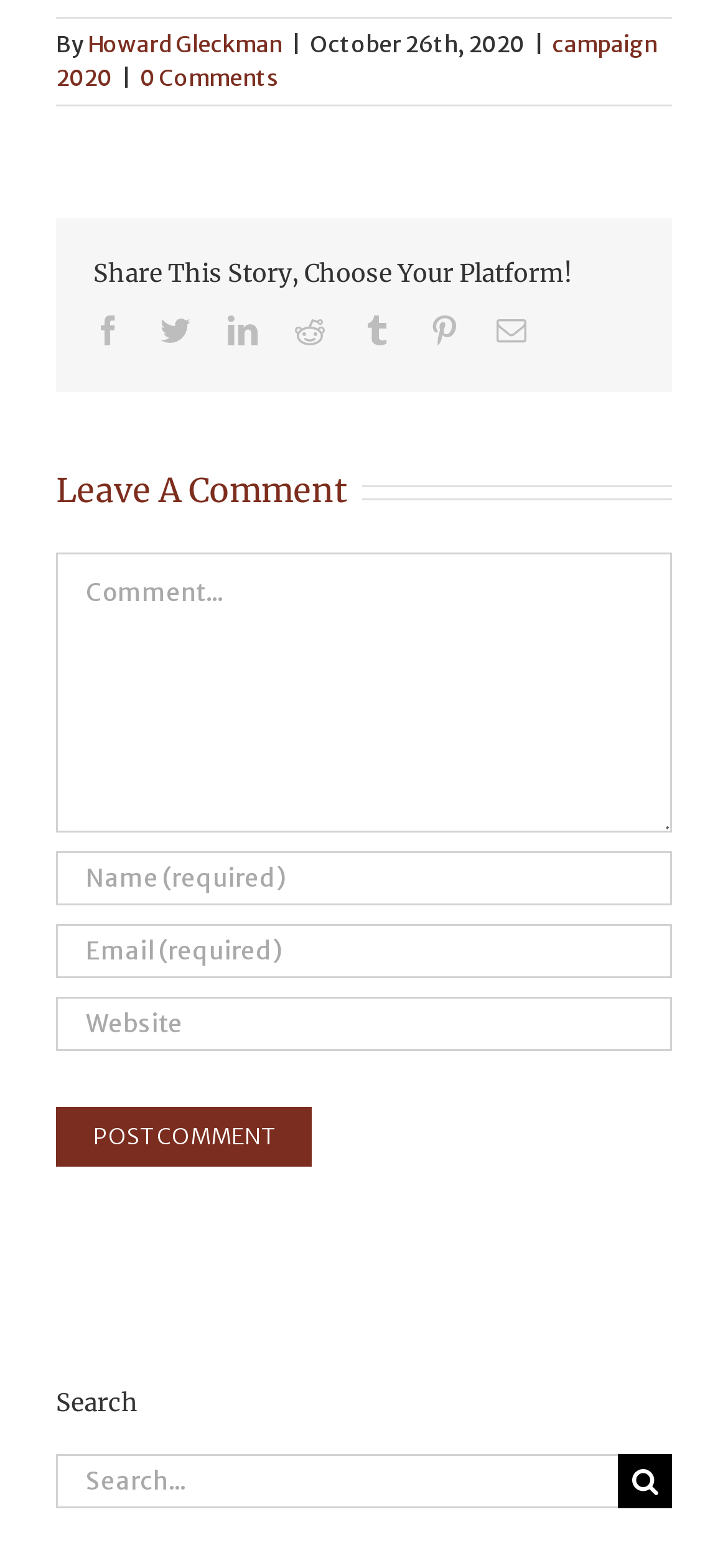Use a single word or phrase to answer the following:
What is the date of the article?

October 26th, 2020